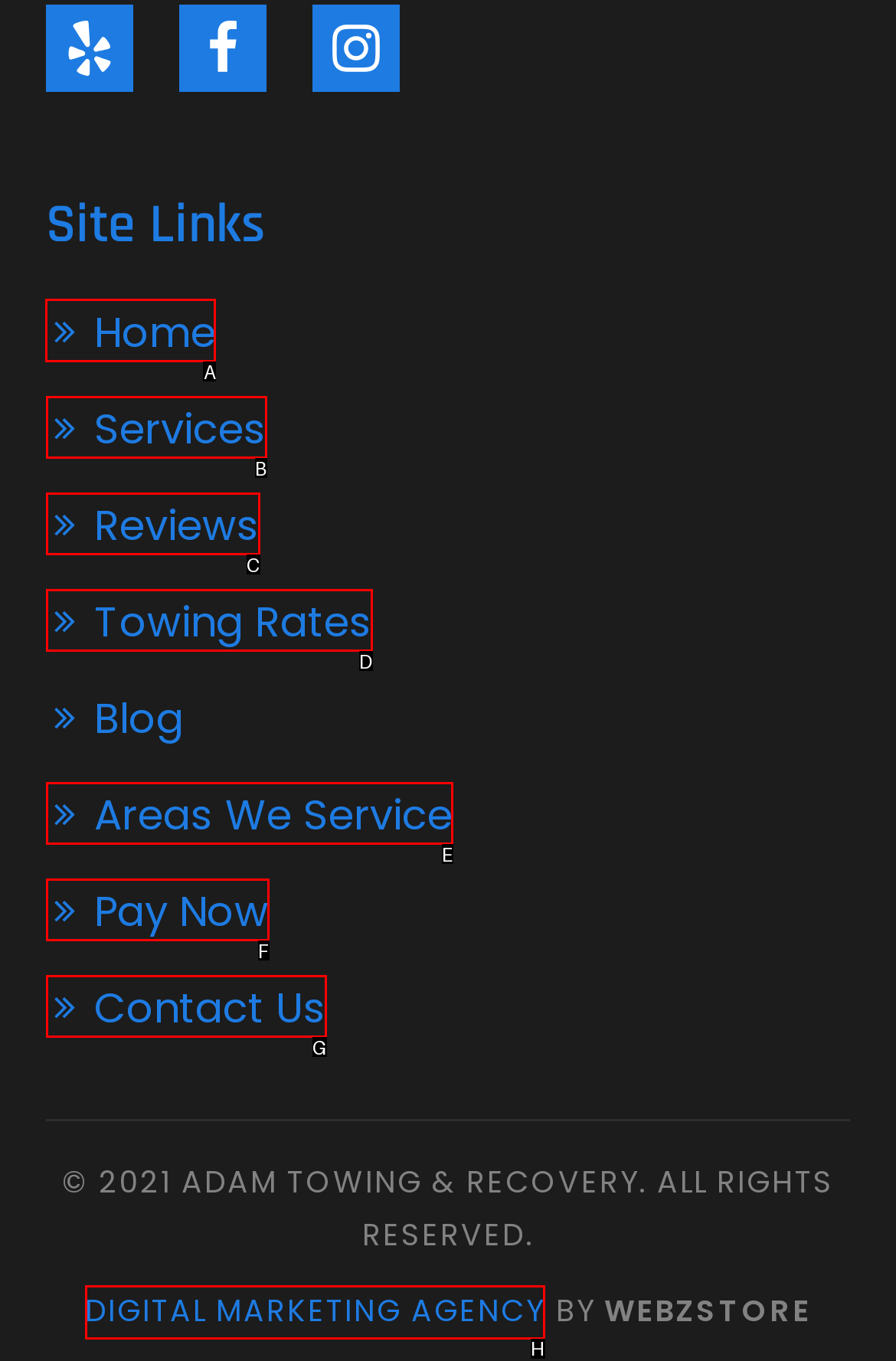Tell me the letter of the UI element I should click to accomplish the task: go to home page based on the choices provided in the screenshot.

A